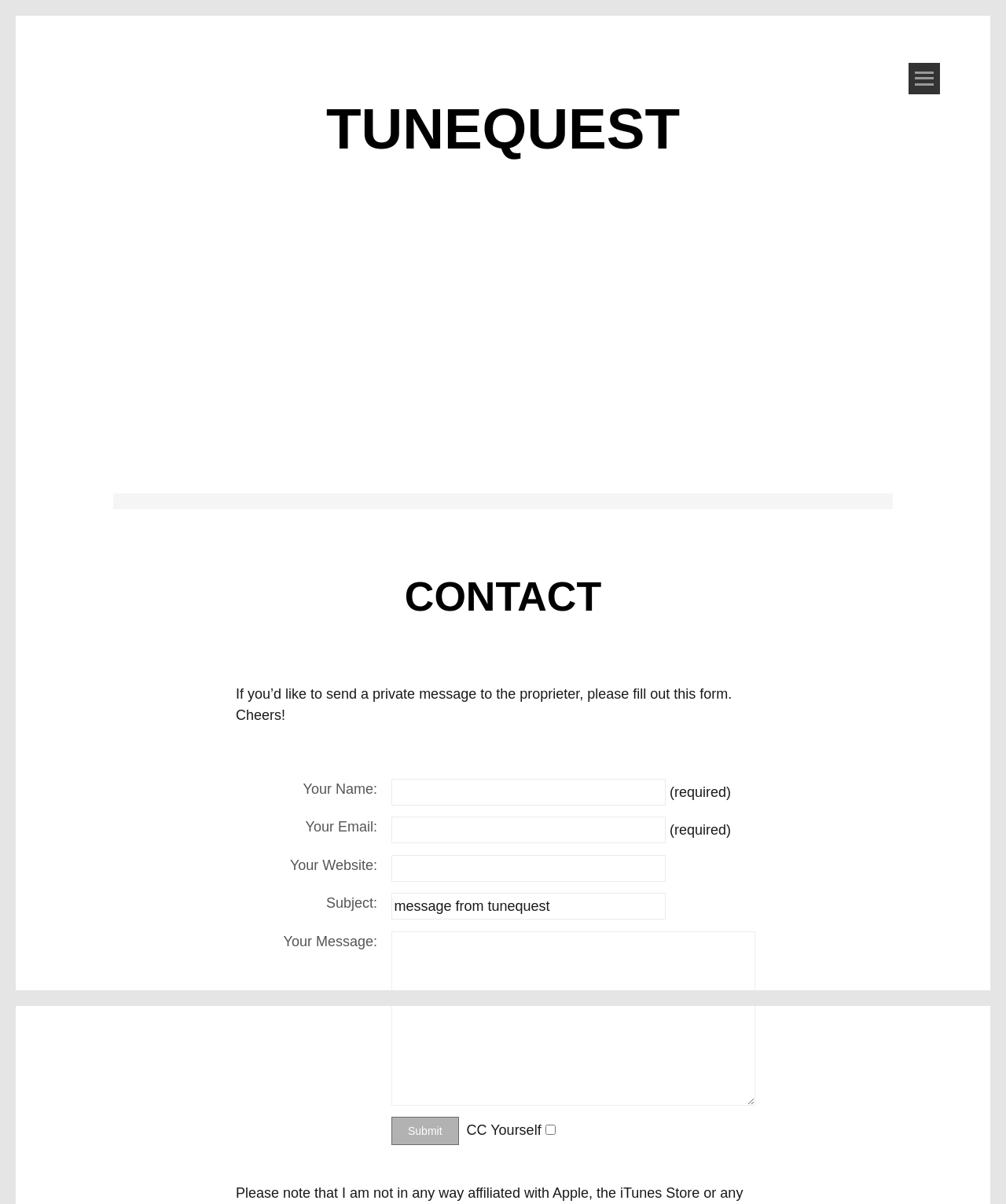What is the label of the first field in the contact form?
Look at the image and respond with a one-word or short-phrase answer.

Your Name: